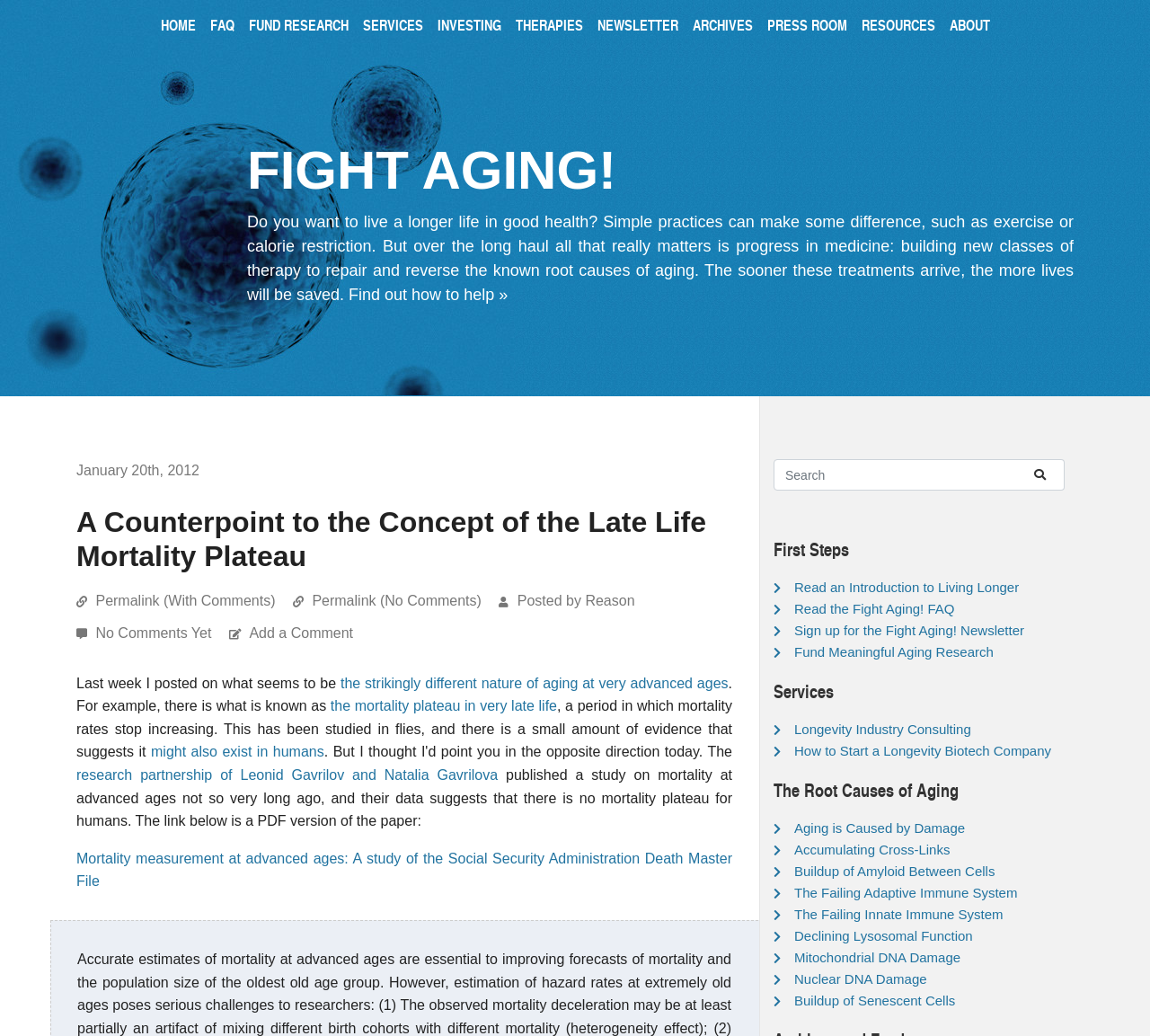Calculate the bounding box coordinates of the UI element given the description: "Accumulating Cross-Links".

[0.691, 0.813, 0.826, 0.827]